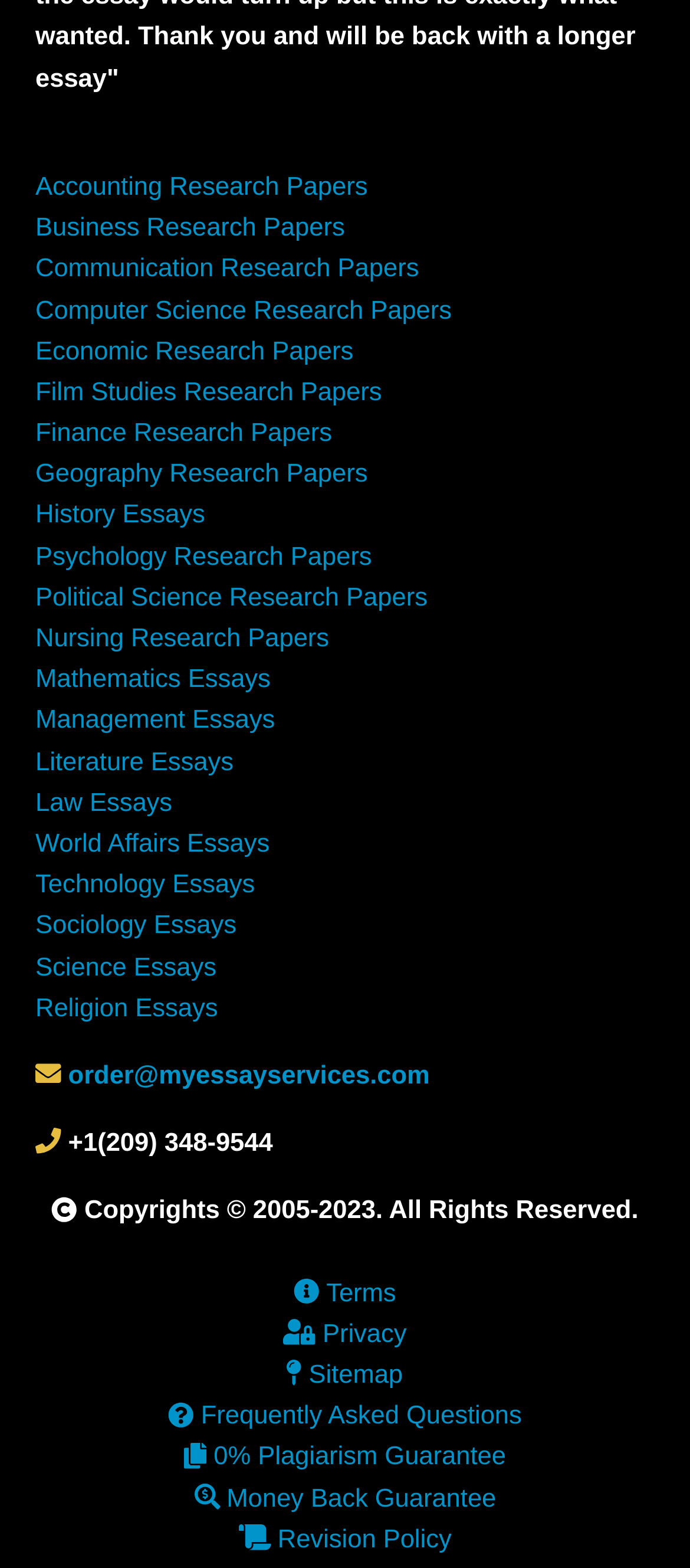What is the category of essays at the bottom right?
Please look at the screenshot and answer in one word or a short phrase.

Science